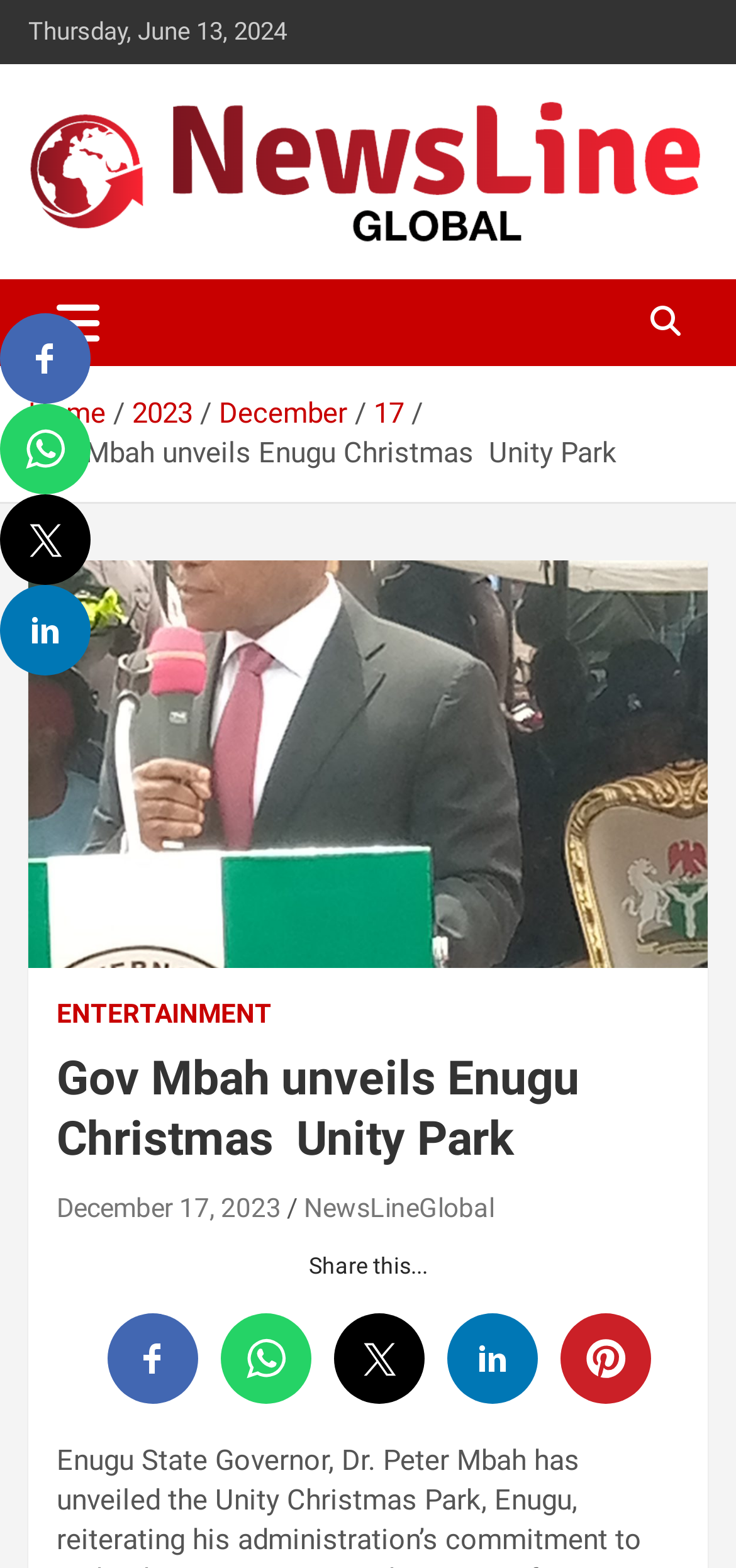Identify and generate the primary title of the webpage.

Gov Mbah unveils Enugu Christmas  Unity Park